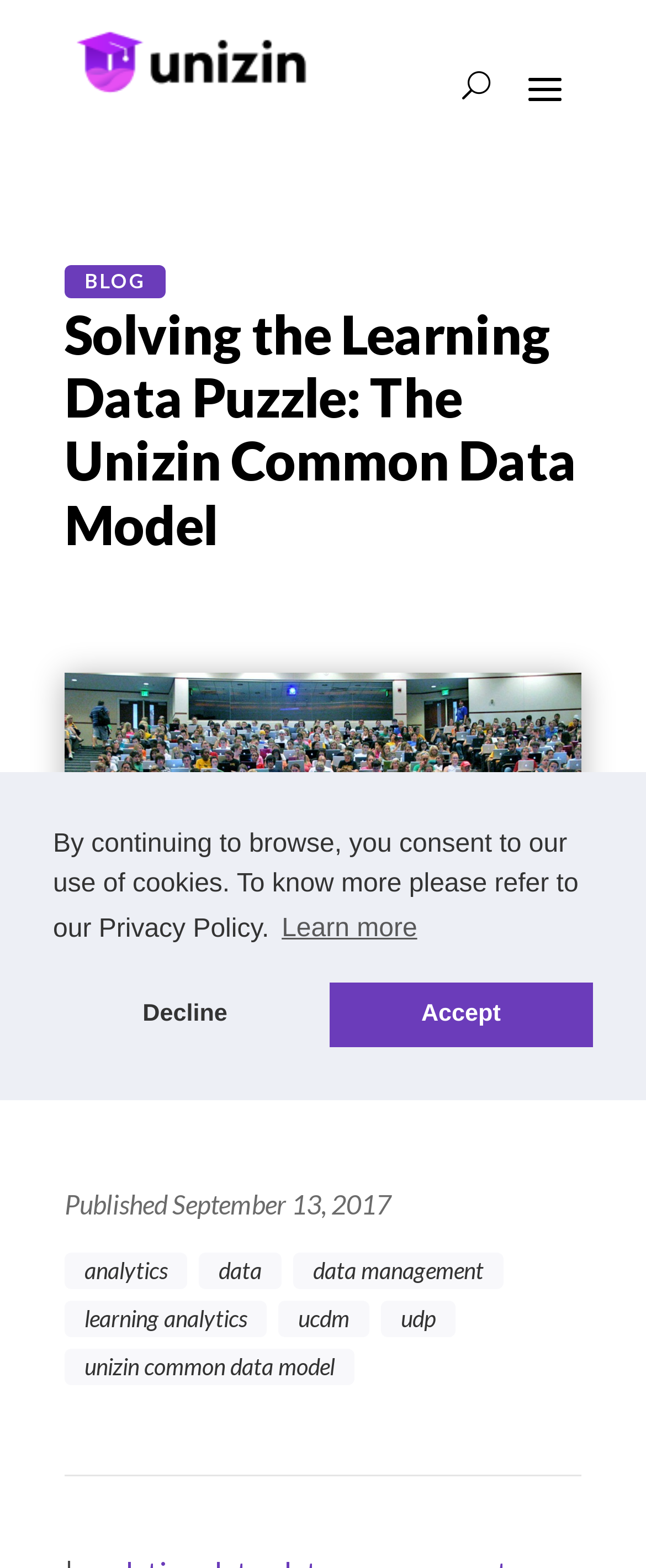Given the element description learning analytics, predict the bounding box coordinates for the UI element in the webpage screenshot. The format should be (top-left x, top-left y, bottom-right x, bottom-right y), and the values should be between 0 and 1.

[0.1, 0.83, 0.413, 0.853]